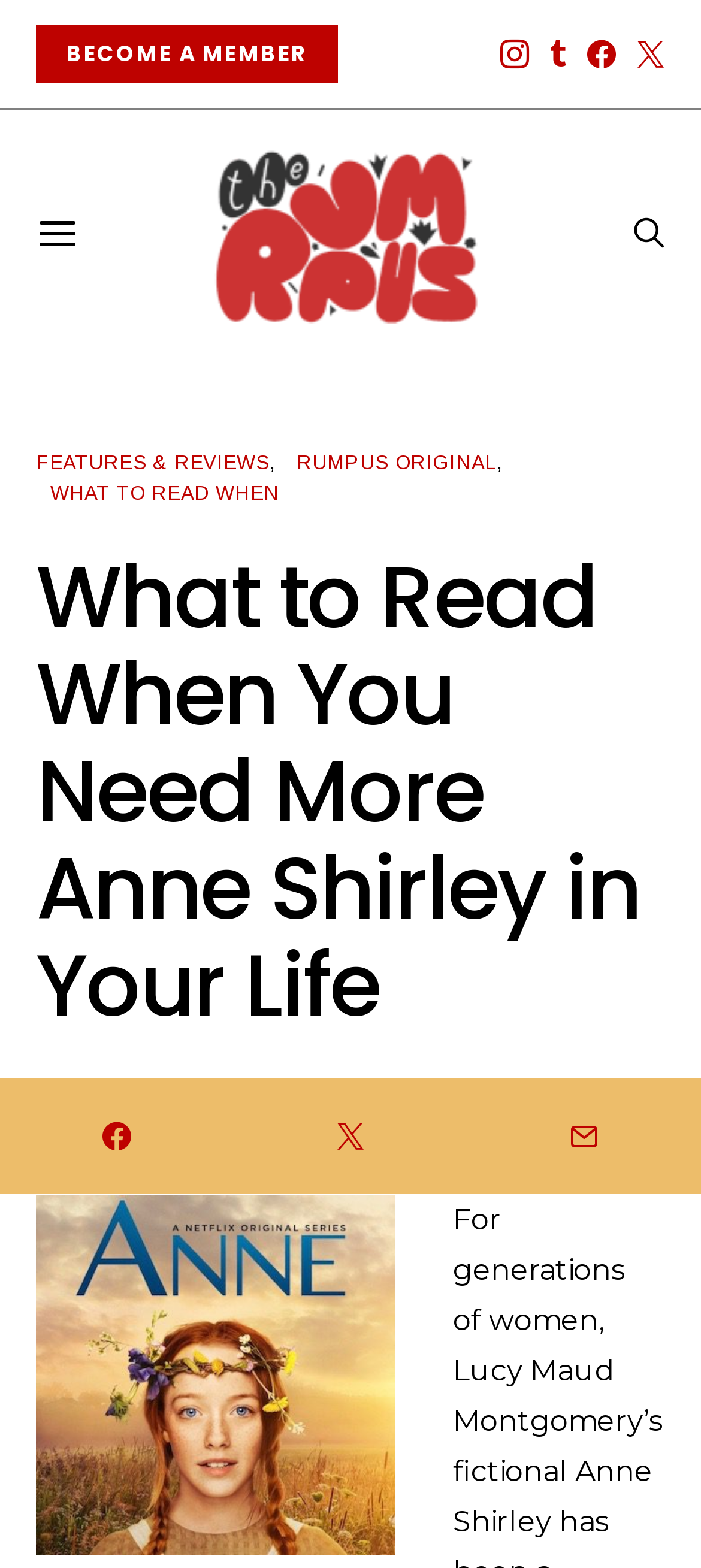How many icons are available at the bottom of the webpage?
Please ensure your answer is as detailed and informative as possible.

I looked at the bottom of the webpage and found three icons, which are '', '', and ''.